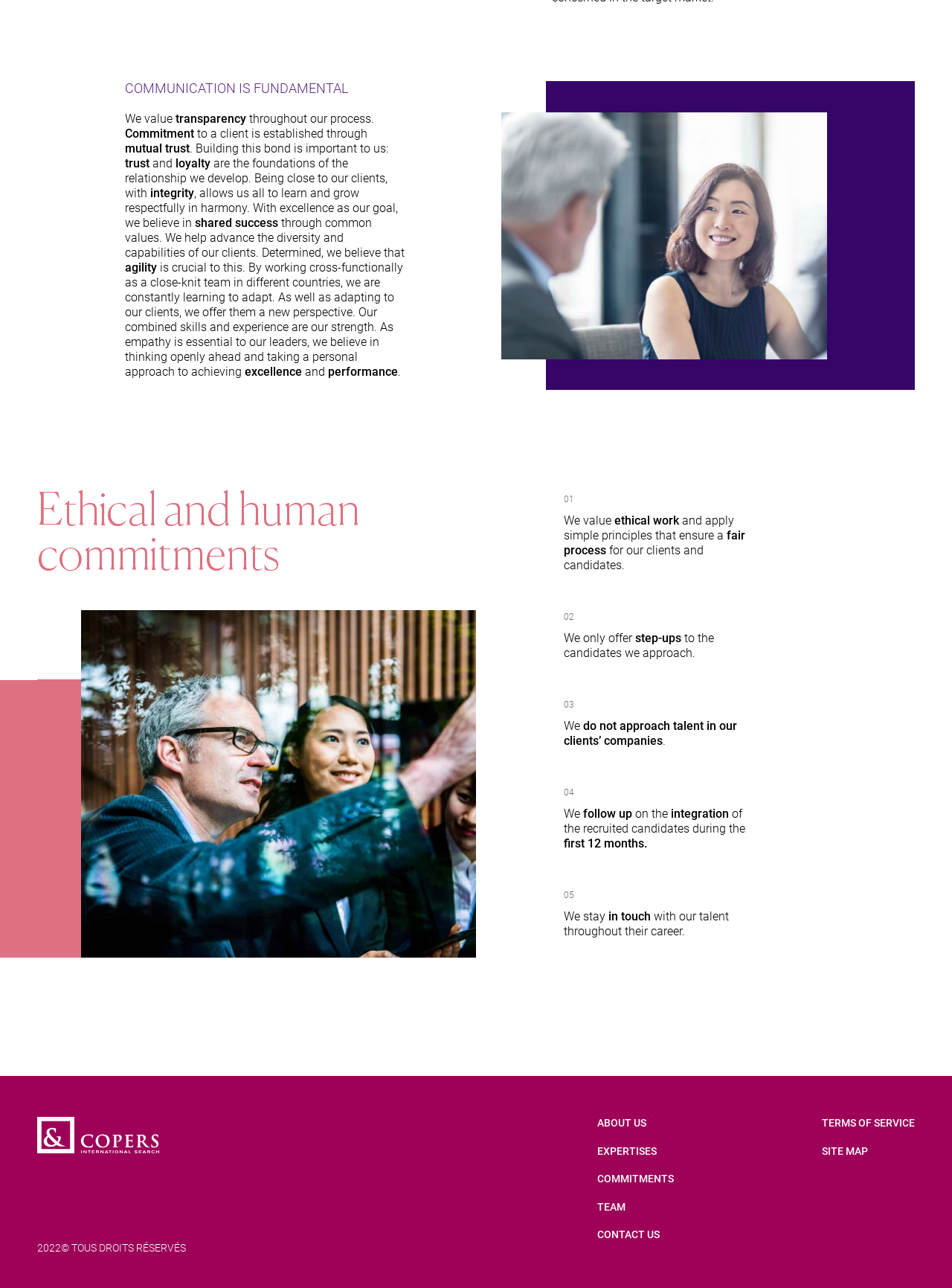Identify the bounding box of the UI element described as follows: "Commitments". Provide the coordinates as four float numbers in the range of 0 to 1 [left, top, right, bottom].

[0.627, 0.911, 0.708, 0.921]